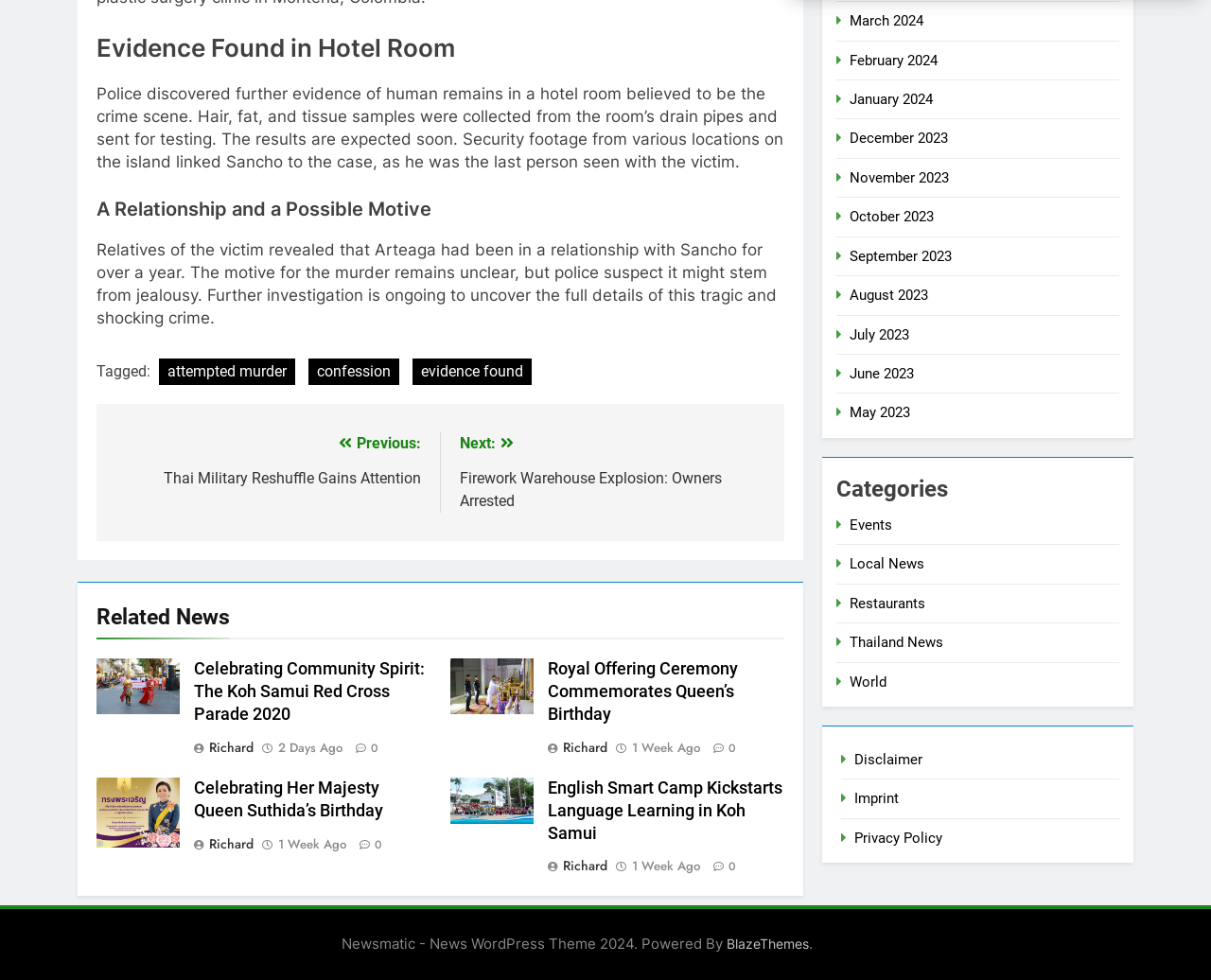Determine the bounding box coordinates of the area to click in order to meet this instruction: "Click on the 'Next: Firework Warehouse Explosion: Owners Arrested' link".

[0.379, 0.441, 0.632, 0.52]